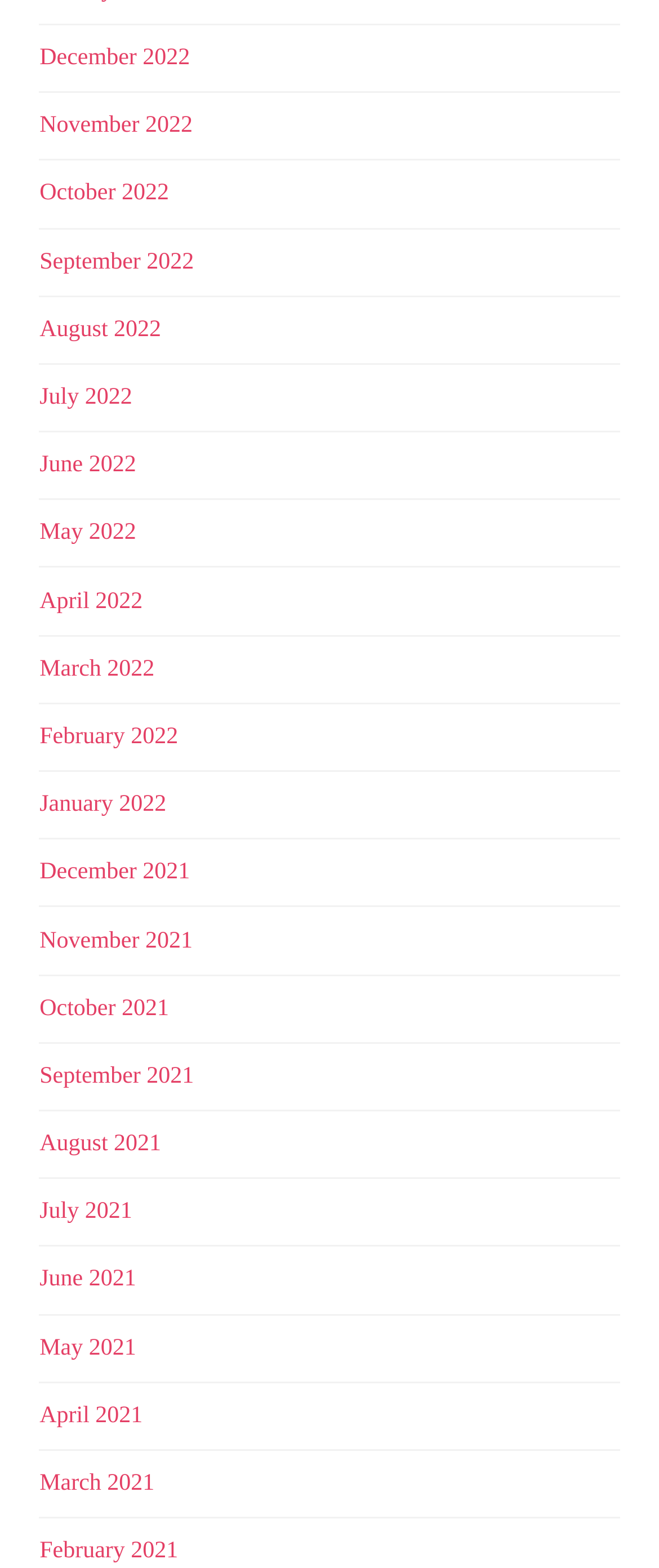Determine the bounding box coordinates of the element that should be clicked to execute the following command: "View recent posts".

None